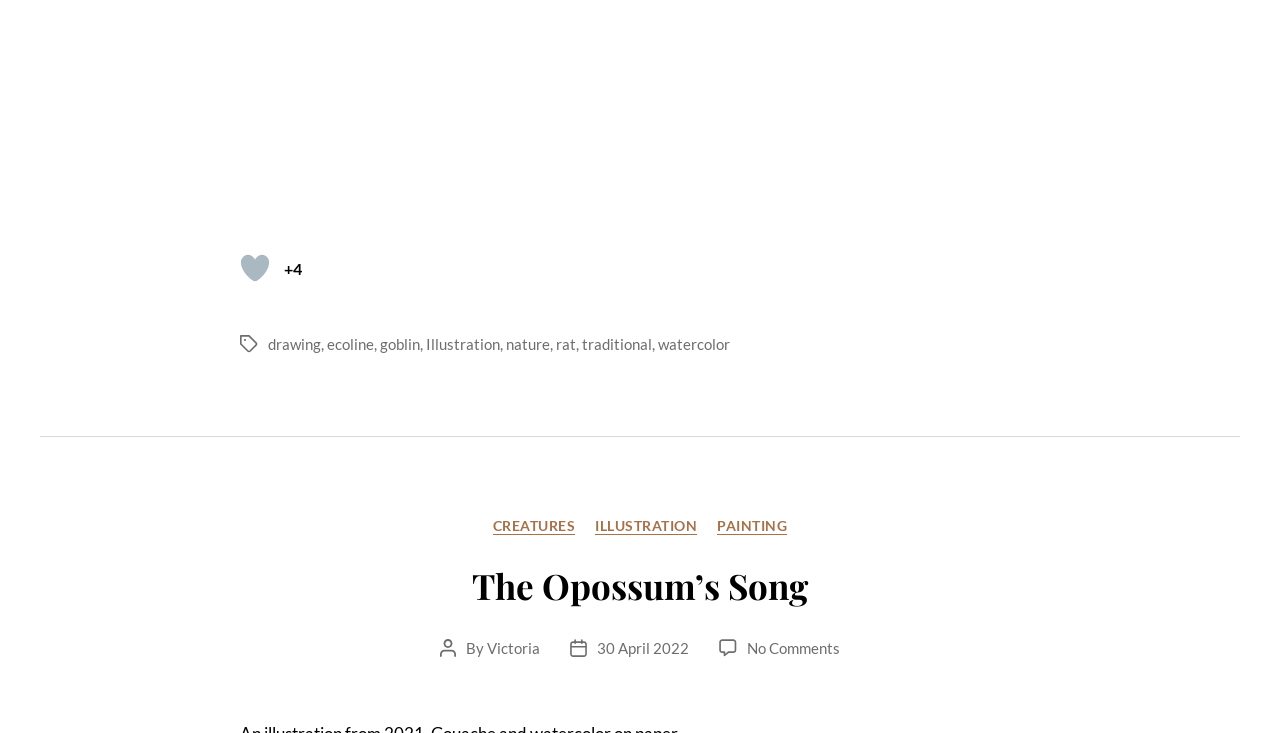Please find the bounding box coordinates of the element that needs to be clicked to perform the following instruction: "Read the post 'The Opossum’s Song'". The bounding box coordinates should be four float numbers between 0 and 1, represented as [left, top, right, bottom].

[0.369, 0.767, 0.631, 0.831]